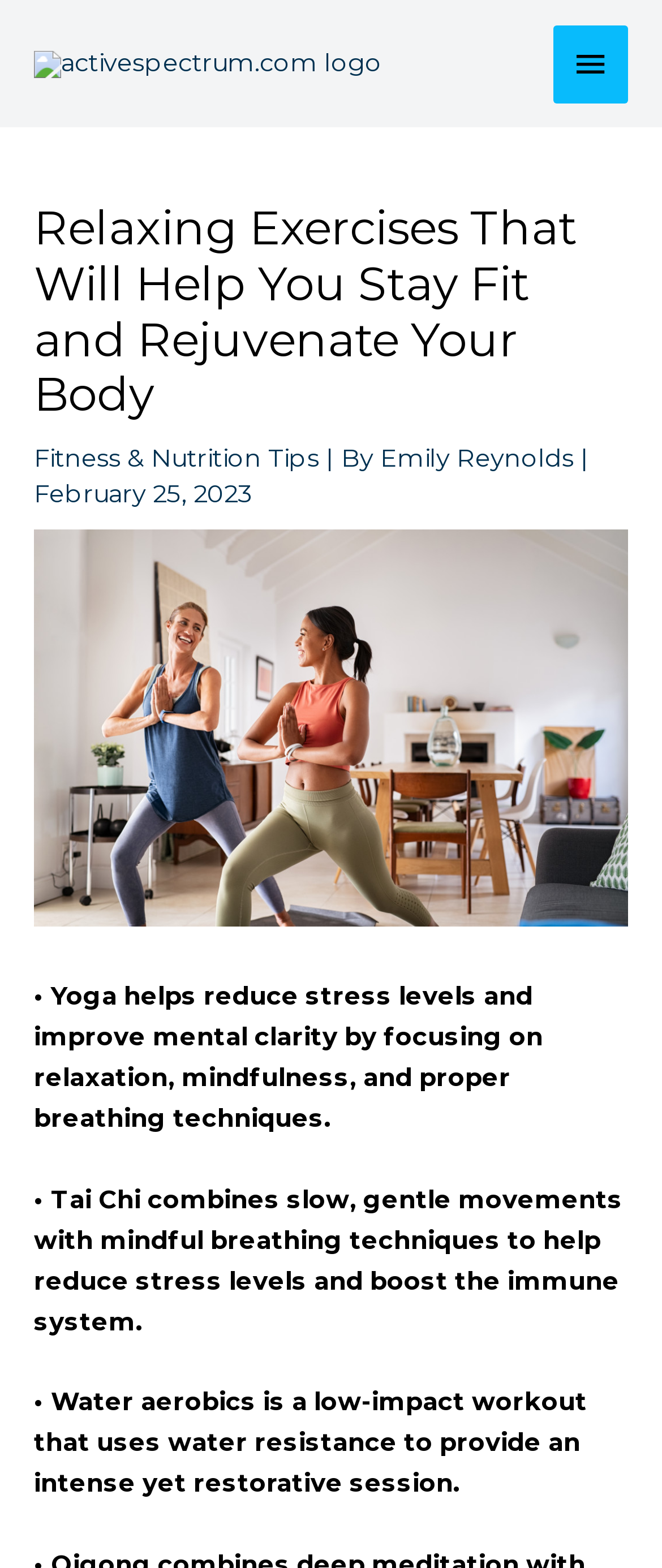Bounding box coordinates are specified in the format (top-left x, top-left y, bottom-right x, bottom-right y). All values are floating point numbers bounded between 0 and 1. Please provide the bounding box coordinate of the region this sentence describes: Main Menu

[0.836, 0.016, 0.949, 0.066]